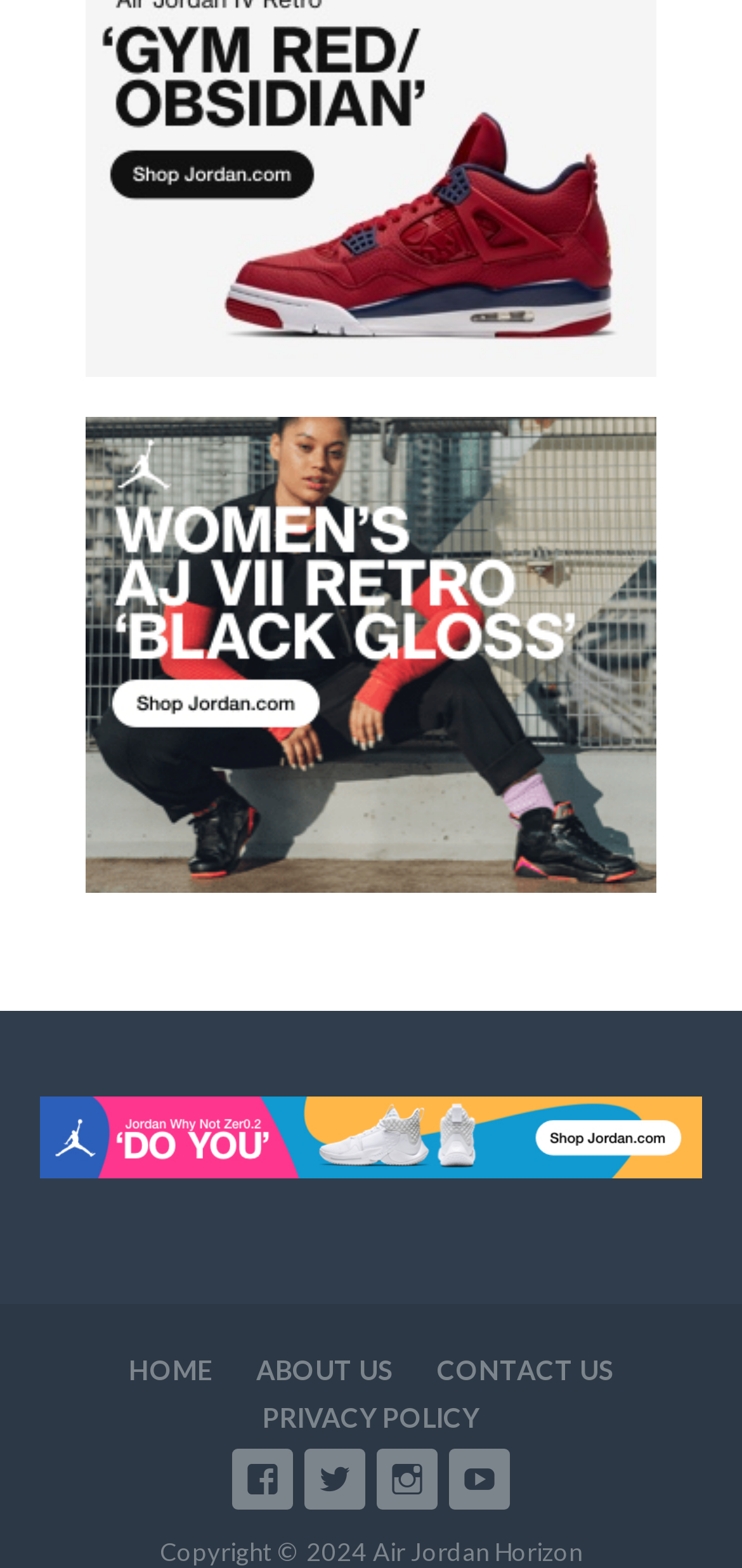Based on the image, provide a detailed and complete answer to the question: 
What are the main sections of the website?

The main sections of the website can be determined by looking at the links at the bottom of the page, which include HOME, ABOUT US, CONTACT US, and PRIVACY POLICY.